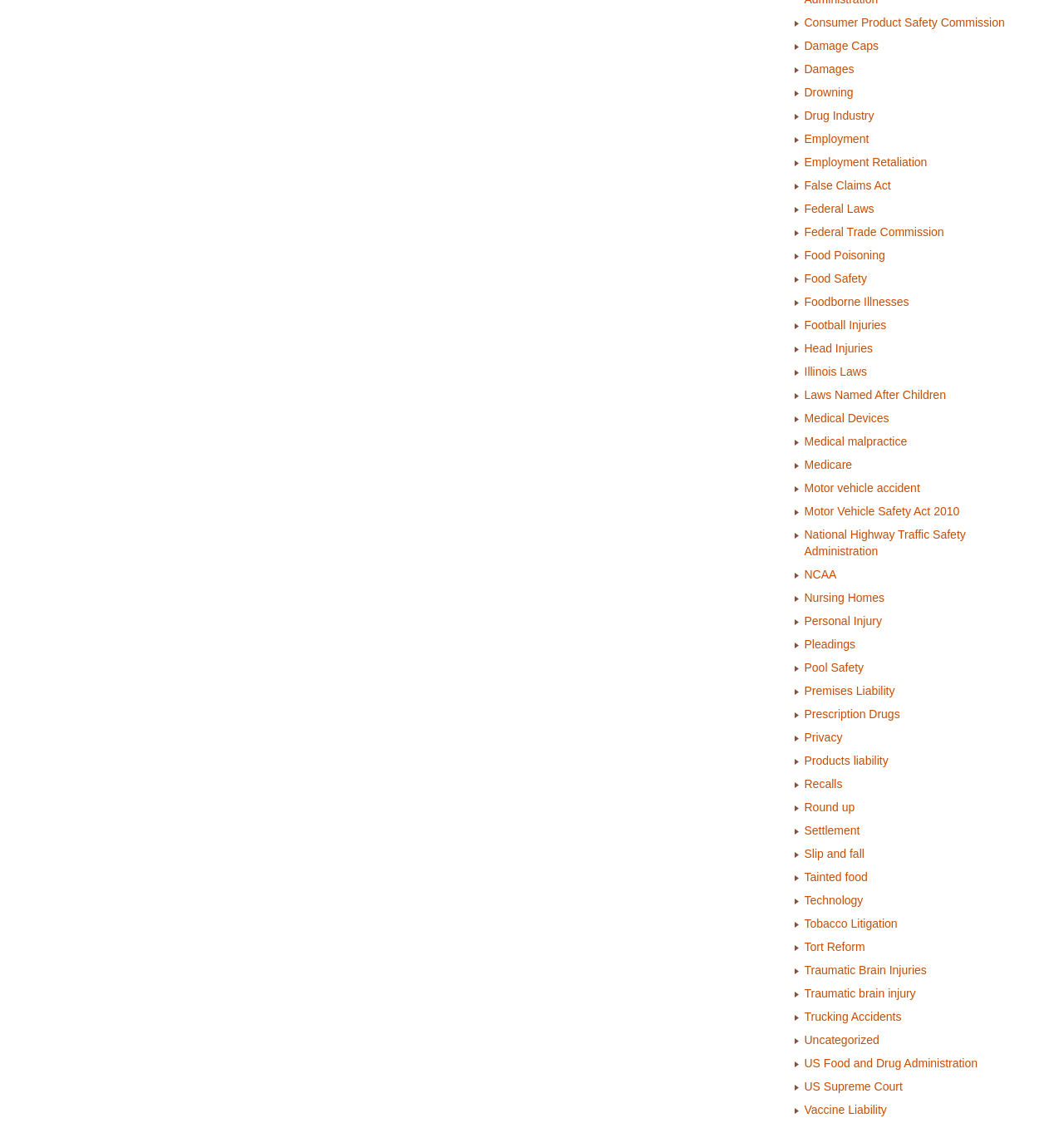What is the topic of the link 'Consumer Product Safety Commission'?
Look at the image and respond with a one-word or short phrase answer.

Product Safety